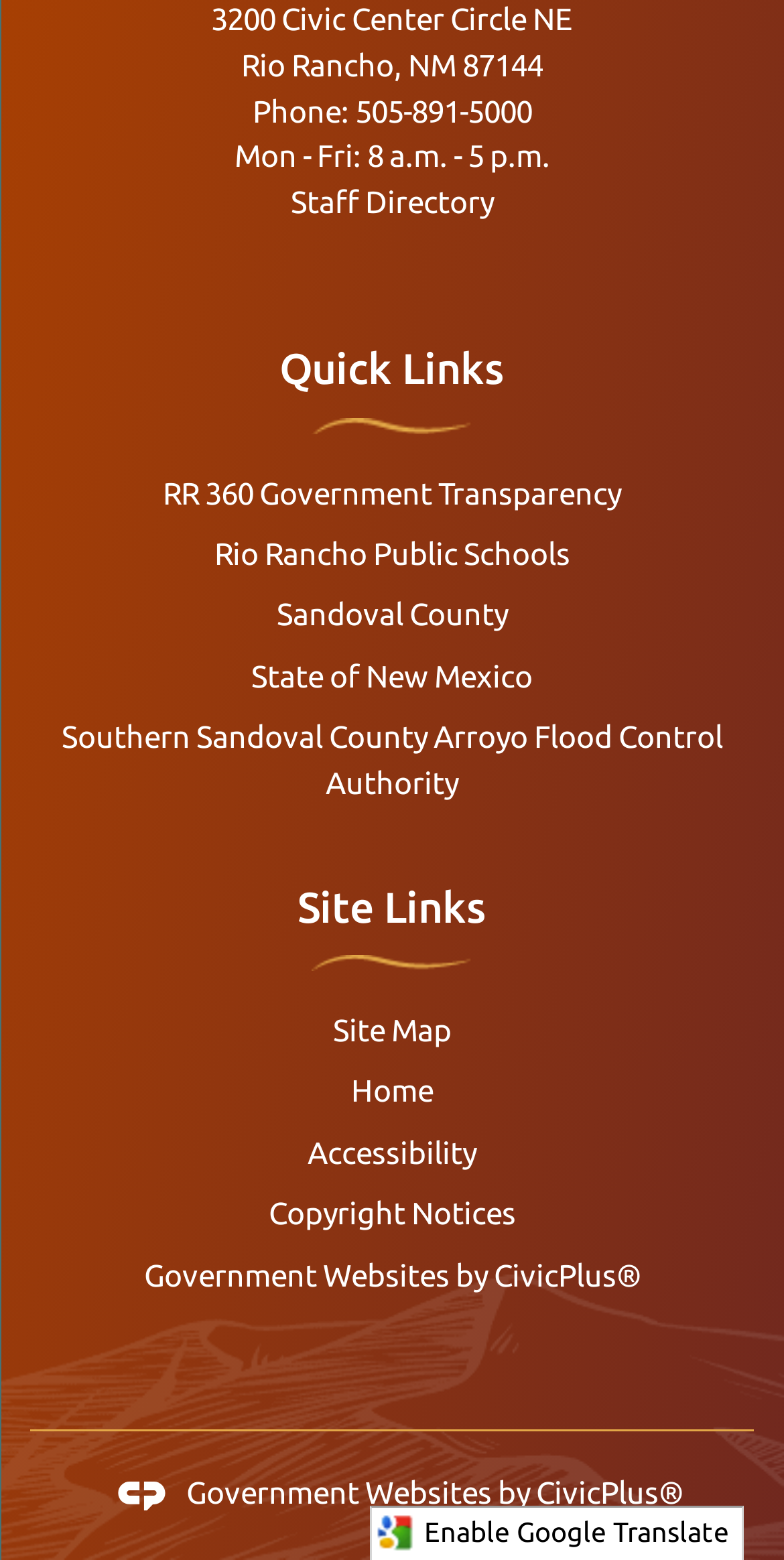Mark the bounding box of the element that matches the following description: "Site Map".

[0.424, 0.649, 0.576, 0.671]